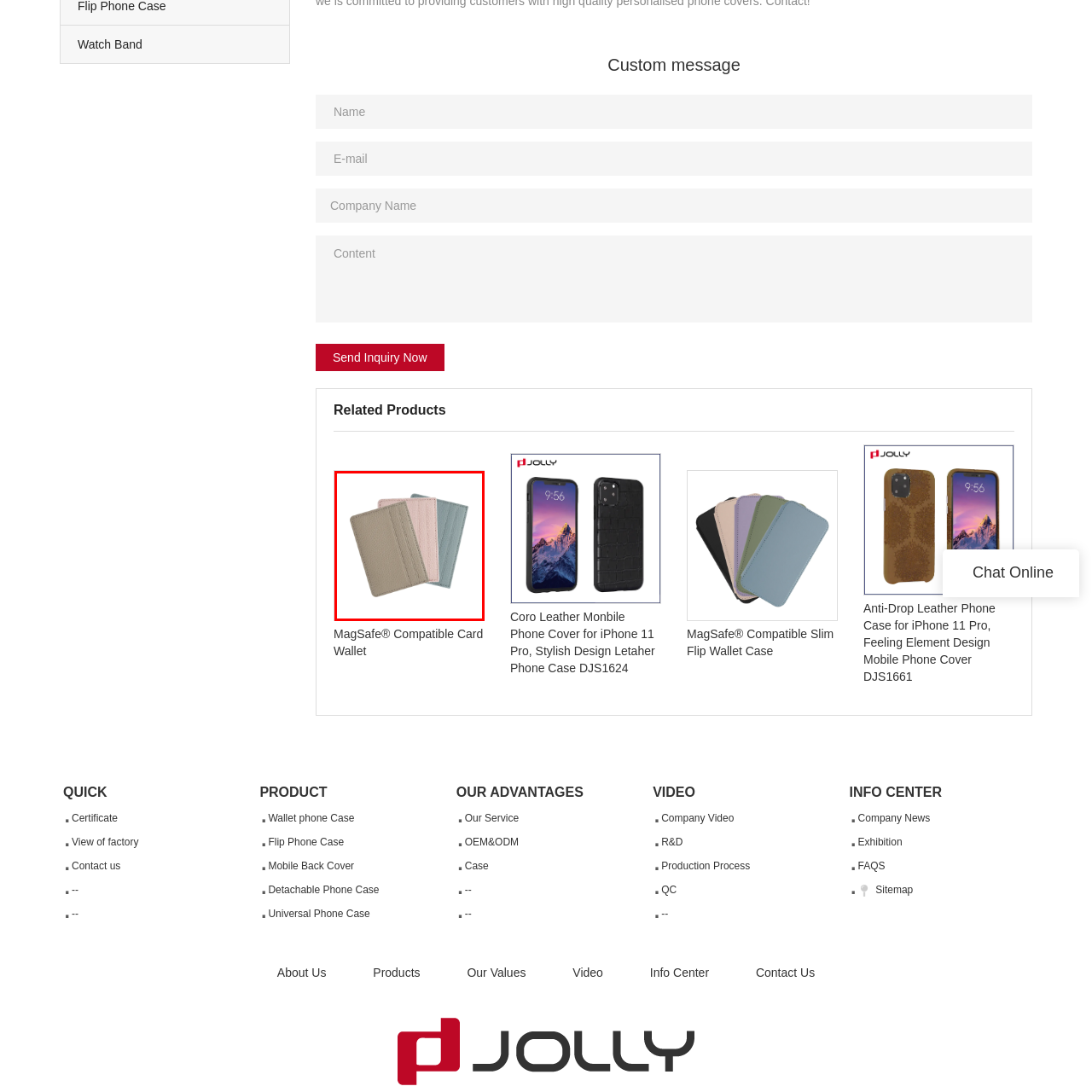Provide a comprehensive description of the image contained within the red rectangle.

The image showcases a stylish set of three cardholders, each designed to securely hold business cards, credit cards, or IDs. The cardholders feature a sleek, minimalist design with a textured finish, available in three attractive colors: a soft beige, a gentle pink, and a cool blue. Their compact size makes them perfect for anyone looking to keep their essentials organized without the bulk of a traditional wallet. Ideal for everyday use, these cardholders bring both functionality and a touch of elegance, making them a practical accessory for any outfit.